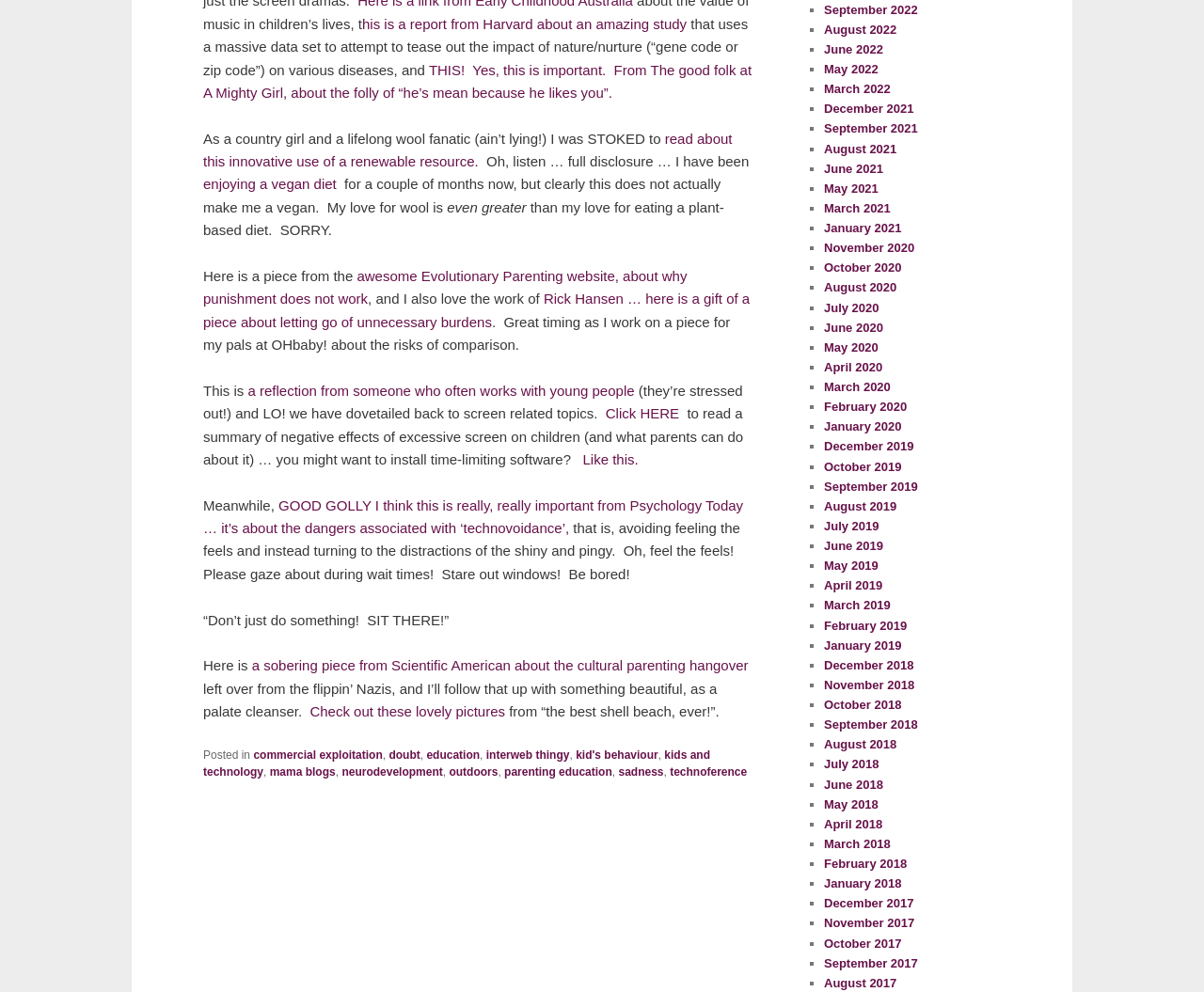Provide a thorough and detailed response to the question by examining the image: 
What is the theme of the article mentioned in the third paragraph?

The third paragraph mentions an article from the Evolutionary Parenting website, which discusses why punishment does not work.